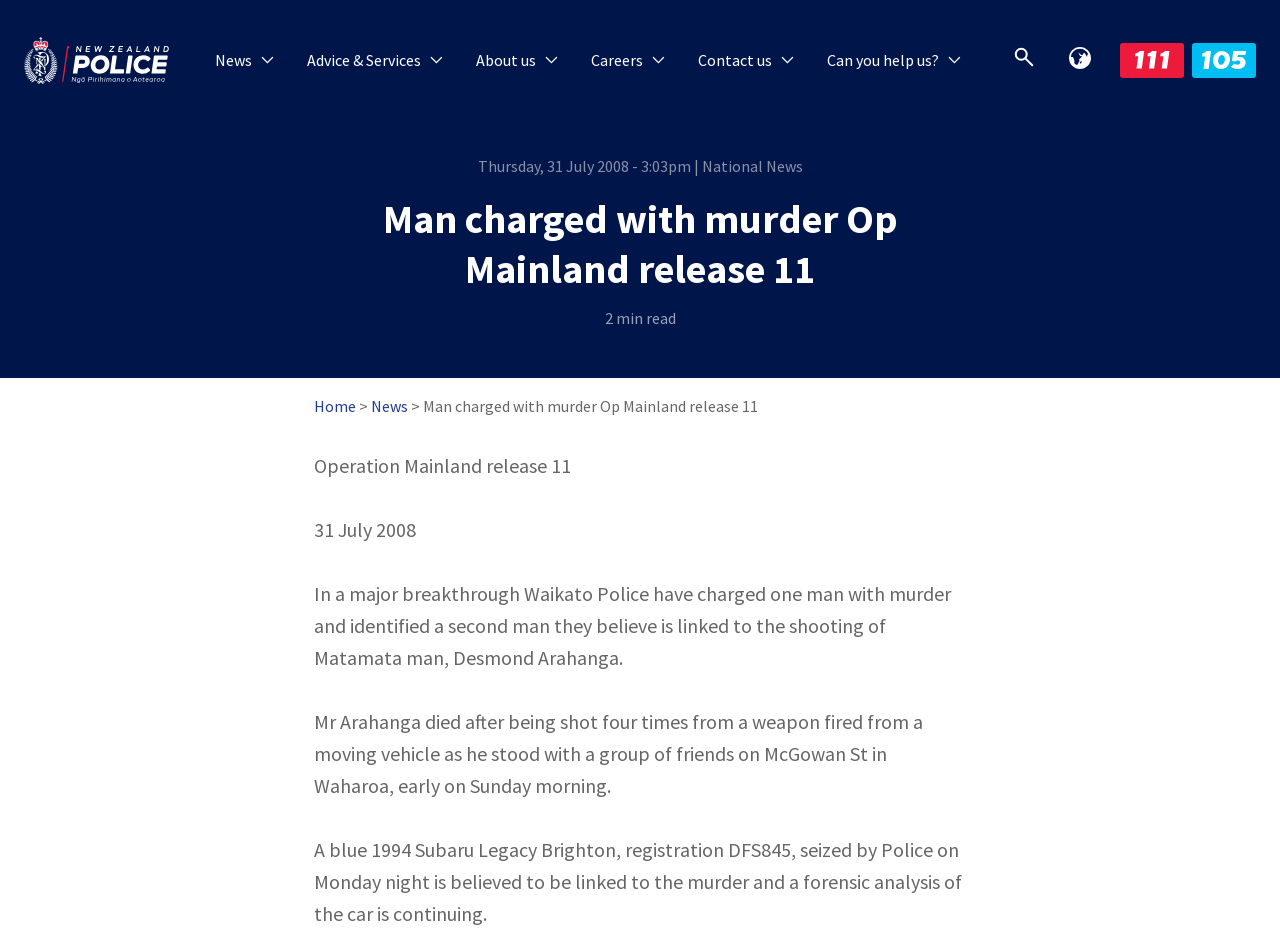Explain the webpage's design and content in an elaborate manner.

The webpage appears to be a news article from the New Zealand Police website. At the top, there is a navigation menu with links to "Skip to main content", "police.govt.nz", "News", "Advice & Services", "About us", "Careers", "Contact us", and "Can you help us?". Each of these links has a corresponding image icon.

Below the navigation menu, there is a search button with a magnifying glass icon, followed by links to a globe icon, a 111 icon, and a 105 icon. Each of these links also has a corresponding image icon.

The main content of the webpage is a news article with the title "Man charged with murder Op Mainland release 11". The article is dated Thursday, 31 July 2008, and is categorized as "National News". The article has a brief summary, stating that it is a 2-minute read.

The article itself is divided into several paragraphs. The first paragraph reports on a major breakthrough in a murder case, where Waikato Police have charged one man with murder and identified a second man linked to the shooting of Matamata man, Desmond Arahanga. The subsequent paragraphs provide more details about the incident, including the circumstances of the shooting and the seizure of a vehicle believed to be linked to the murder.

There are no images in the main content of the article, but there are several links and icons throughout the webpage.